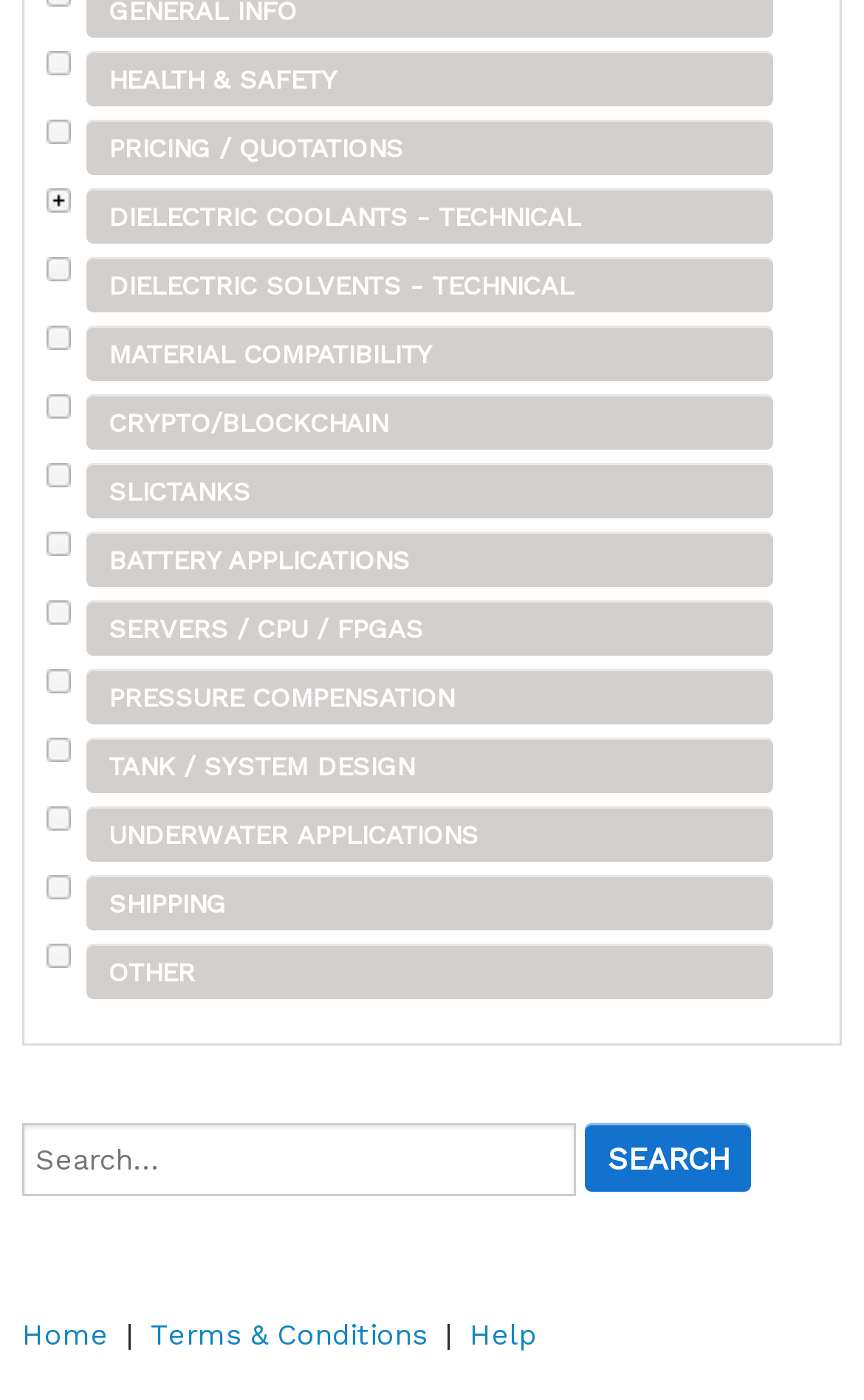Determine the bounding box coordinates for the HTML element described here: "Home".

[0.026, 0.941, 0.126, 0.965]